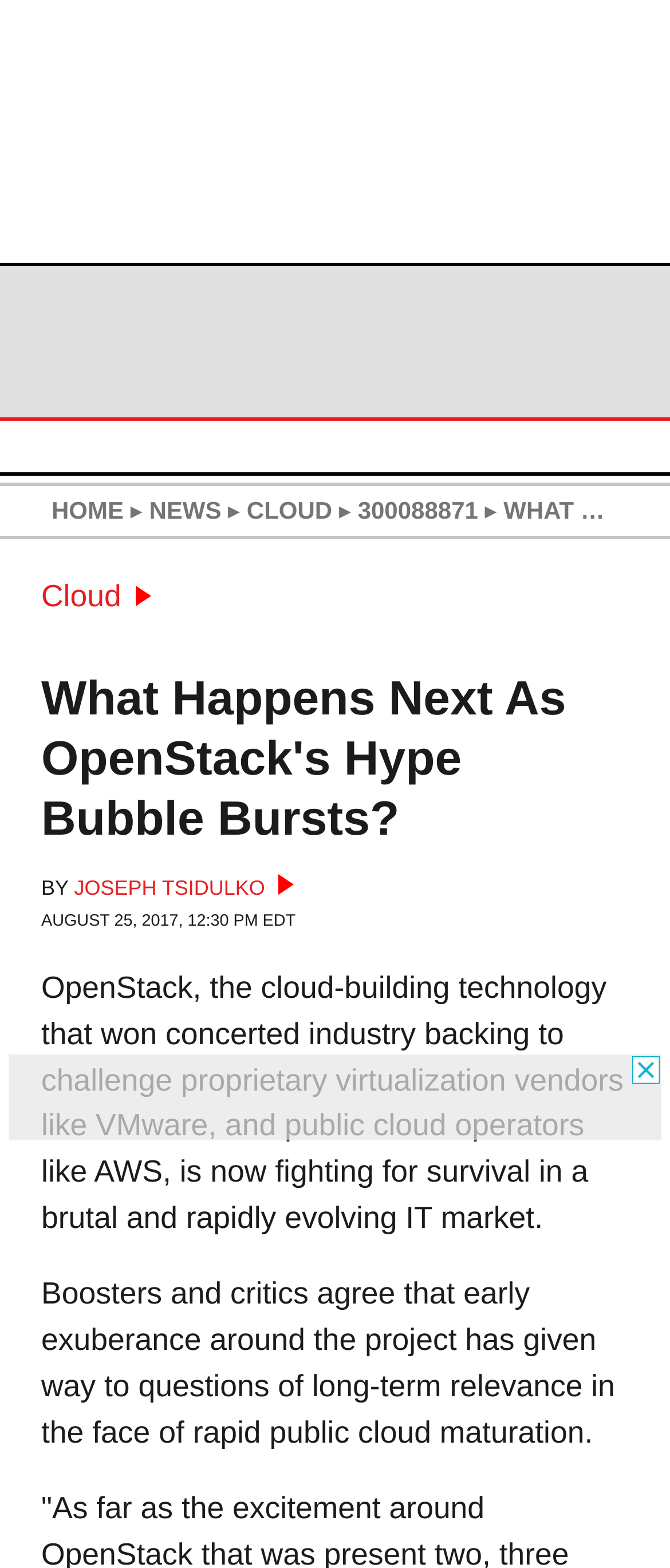What is the main topic of the article?
Based on the image, answer the question with a single word or brief phrase.

OpenStack